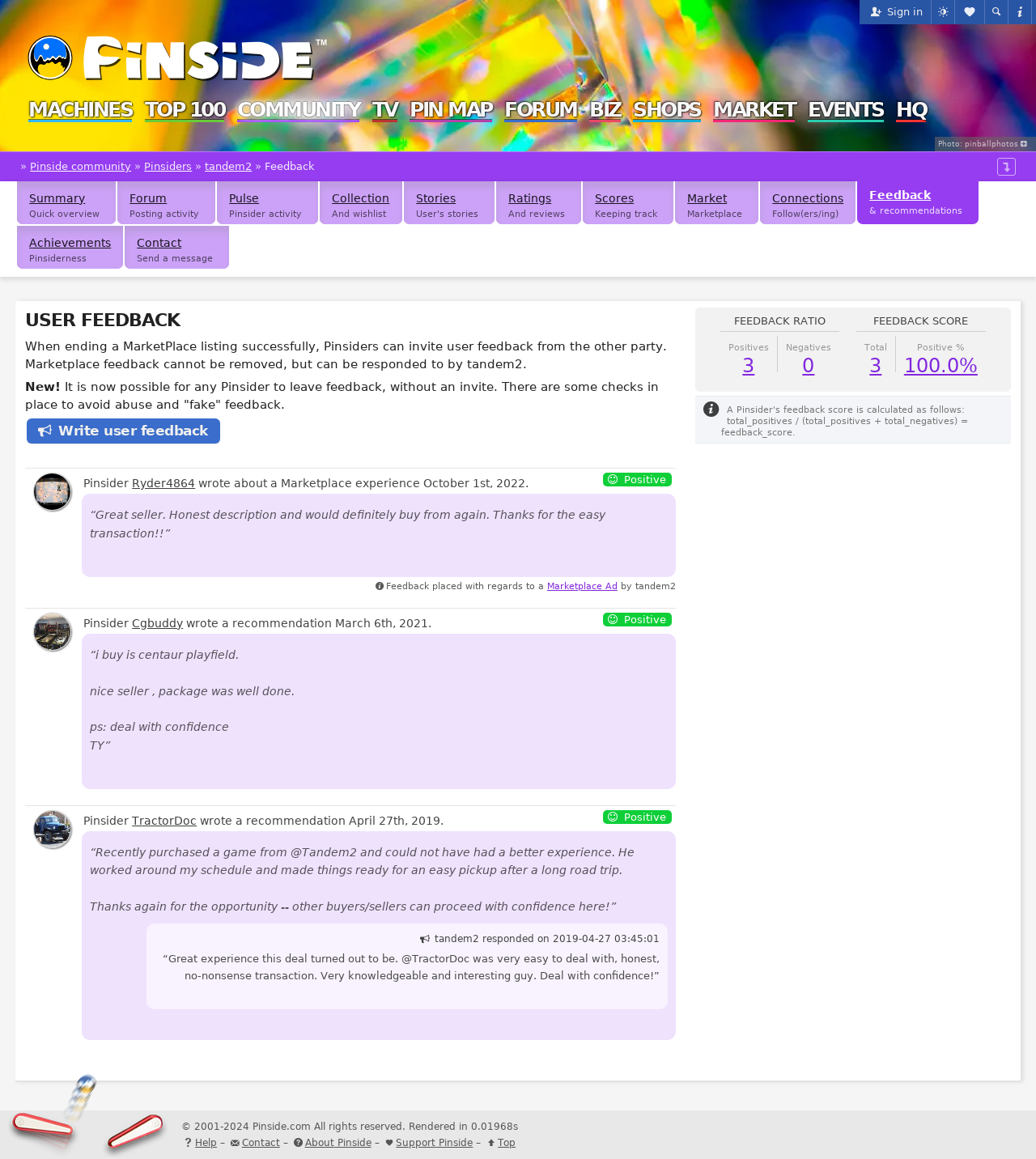What is the text of the first link in the top navigation bar?
Please answer using one word or phrase, based on the screenshot.

Sign in